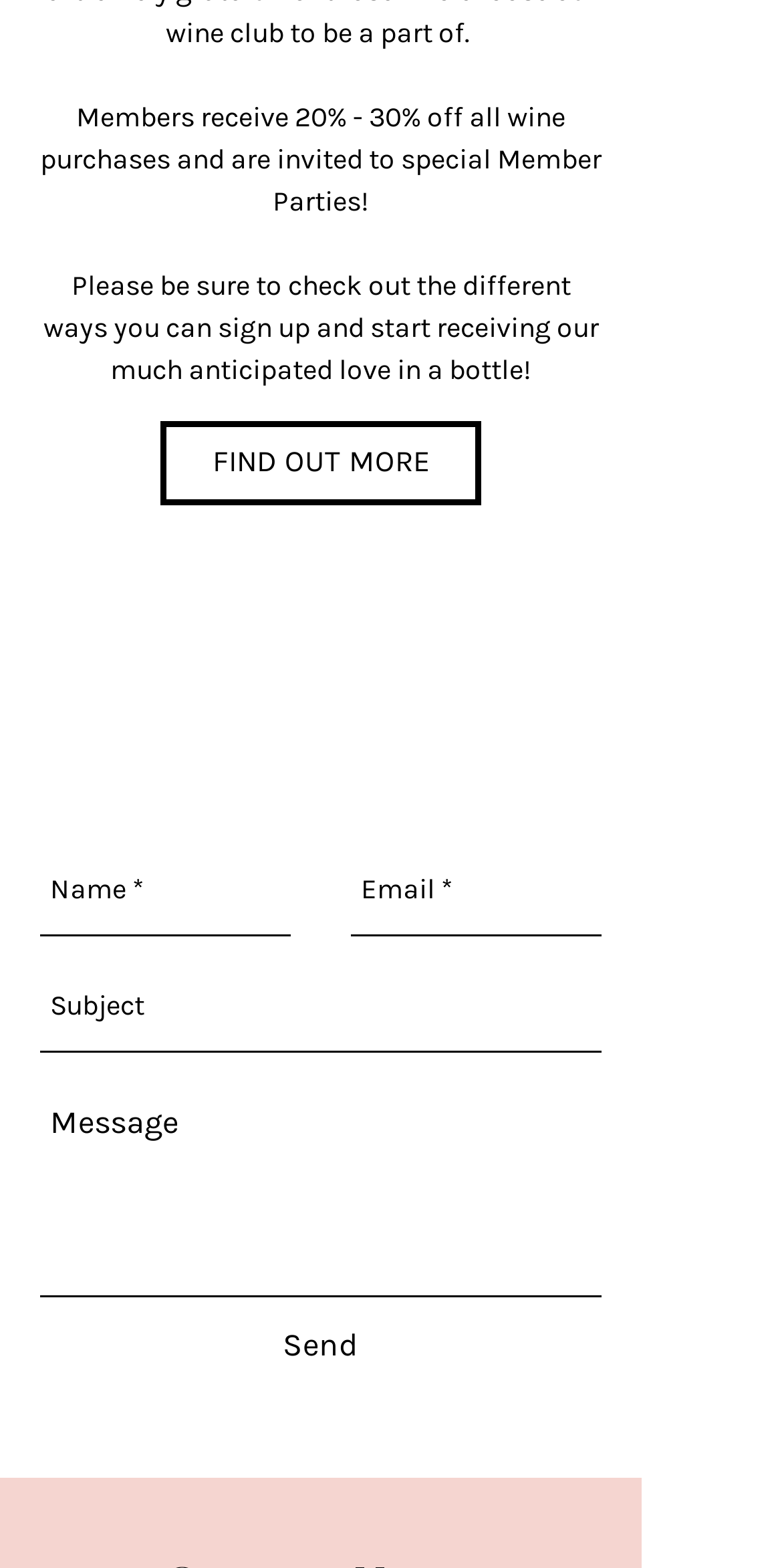What is the discount range for wine purchases?
Based on the image, provide your answer in one word or phrase.

20% - 30% off